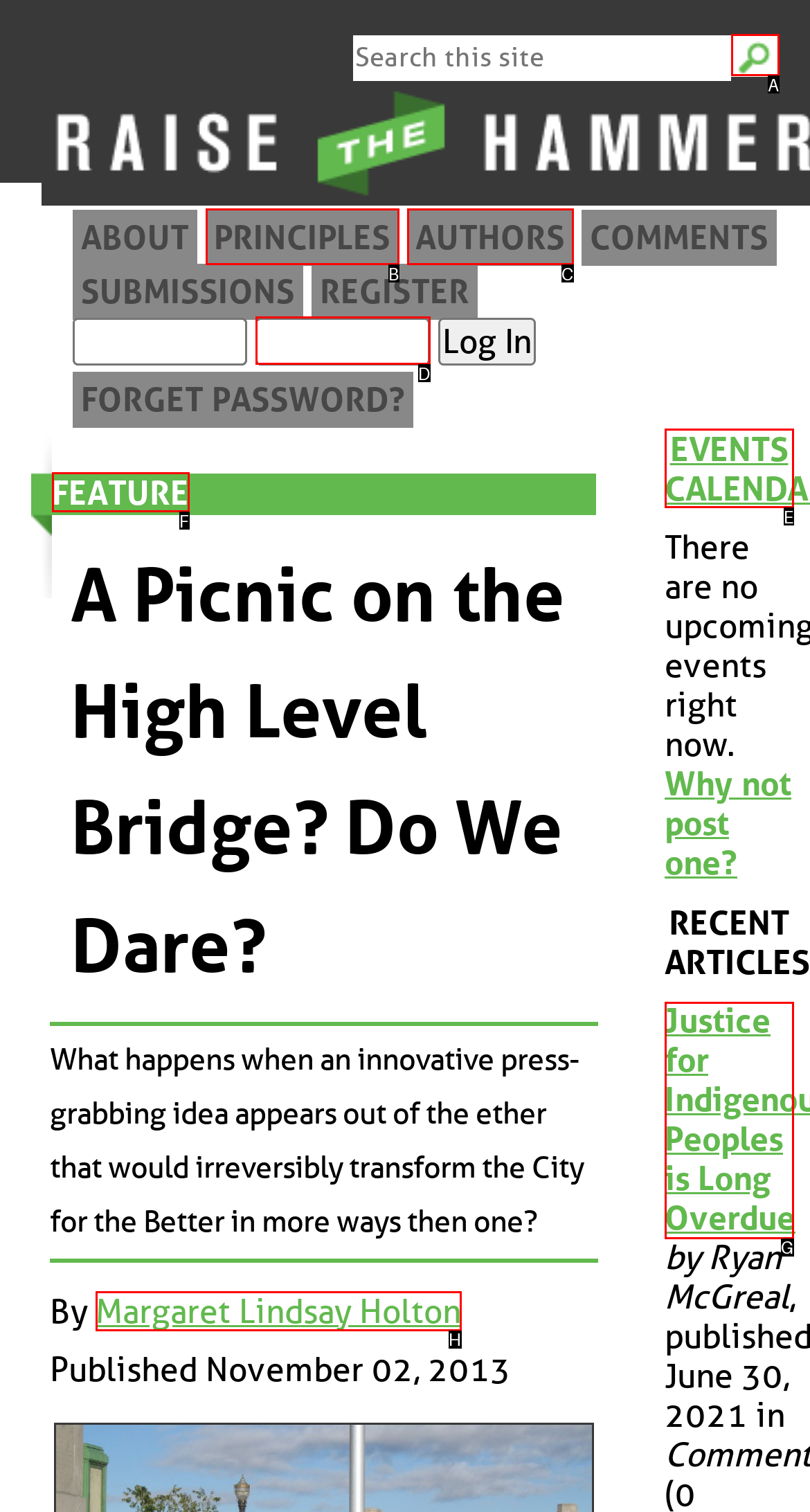Which lettered UI element aligns with this description: name="btng" title="Search" value="Search"
Provide your answer using the letter from the available choices.

A